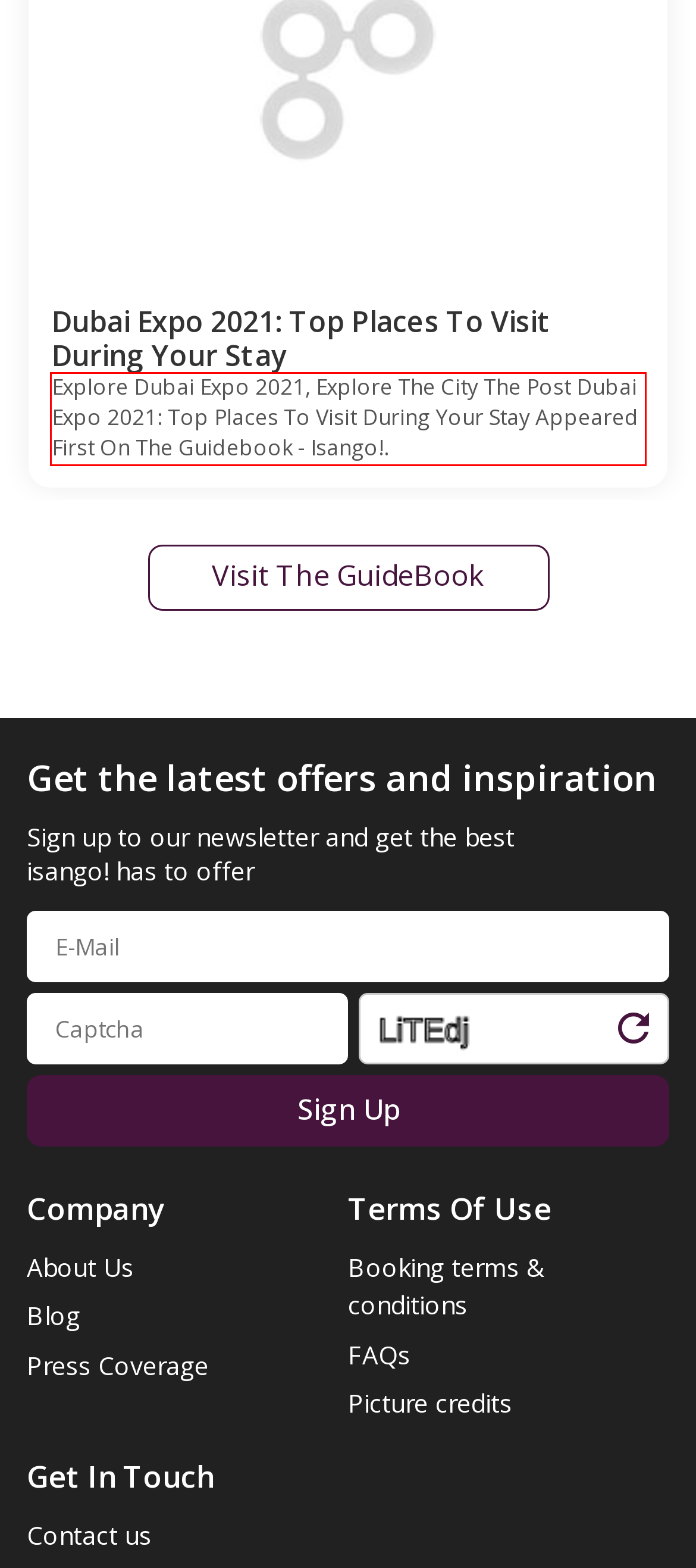Please extract the text content within the red bounding box on the webpage screenshot using OCR.

Explore Dubai Expo 2021, Explore The City The Post Dubai Expo 2021: Top Places To Visit During Your Stay Appeared First On The Guidebook - Isango!.